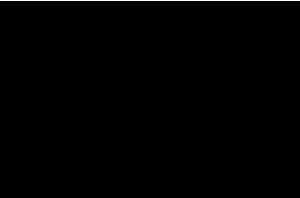Provide a brief response in the form of a single word or phrase:
What is the expected outcome of shared decision-making in healthcare?

Personalized treatment strategies